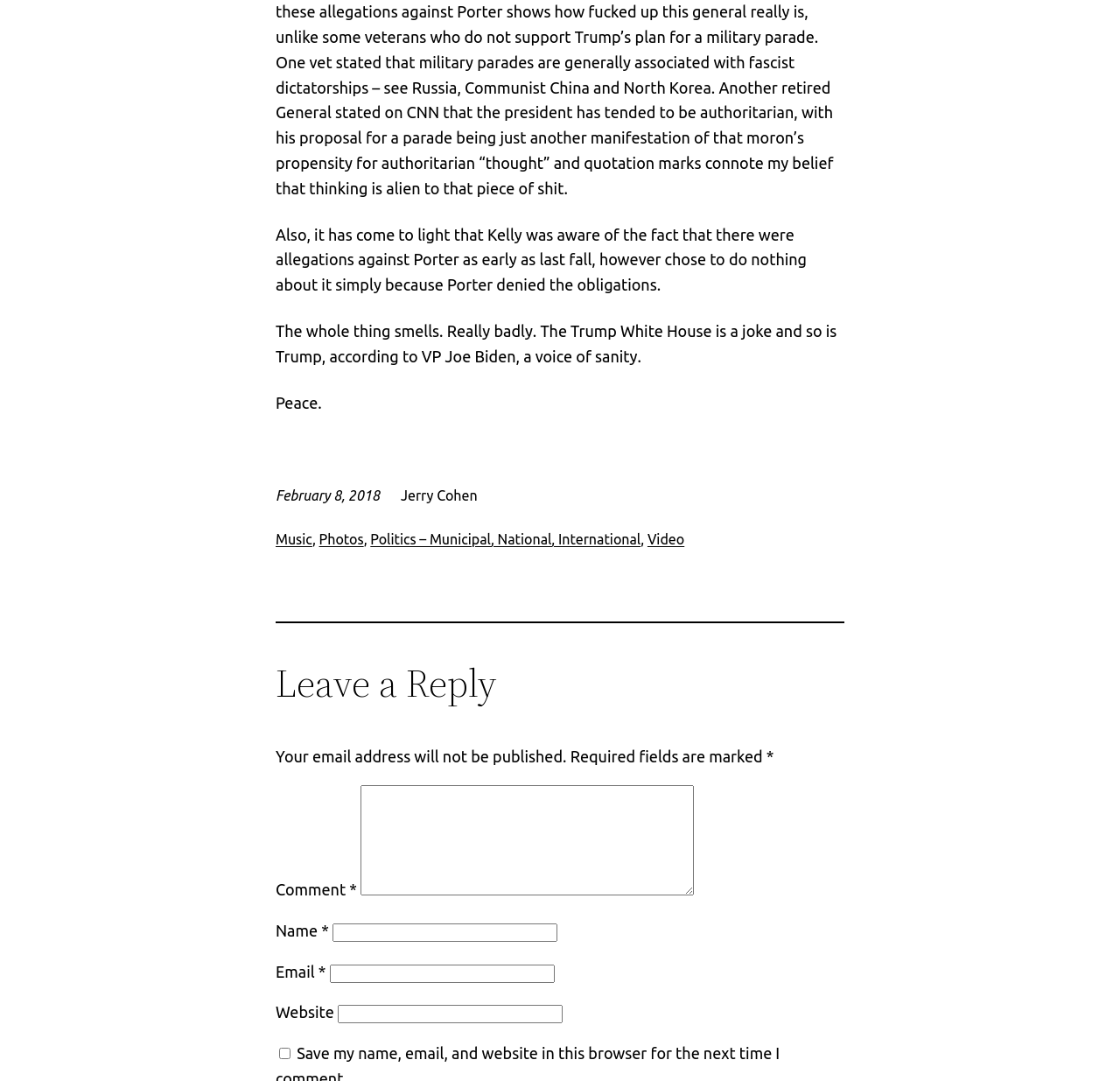Pinpoint the bounding box coordinates of the clickable element to carry out the following instruction: "Fill in your name."

[0.297, 0.854, 0.498, 0.871]